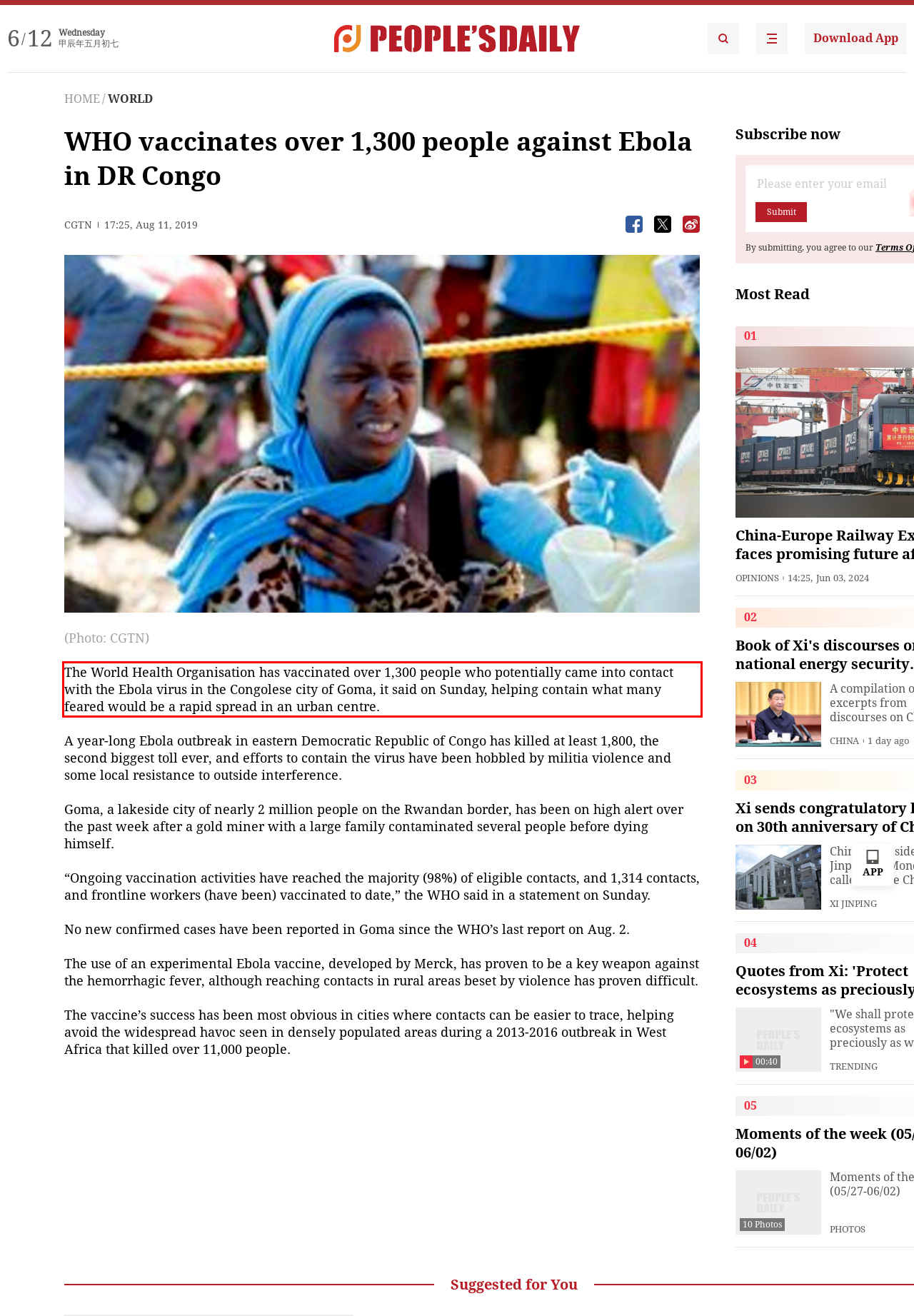You are provided with a webpage screenshot that includes a red rectangle bounding box. Extract the text content from within the bounding box using OCR.

The World Health Organisation has vaccinated over 1,300 people who potentially came into contact with the Ebola virus in the Congolese city of Goma, it said on Sunday, helping contain what many feared would be a rapid spread in an urban centre.